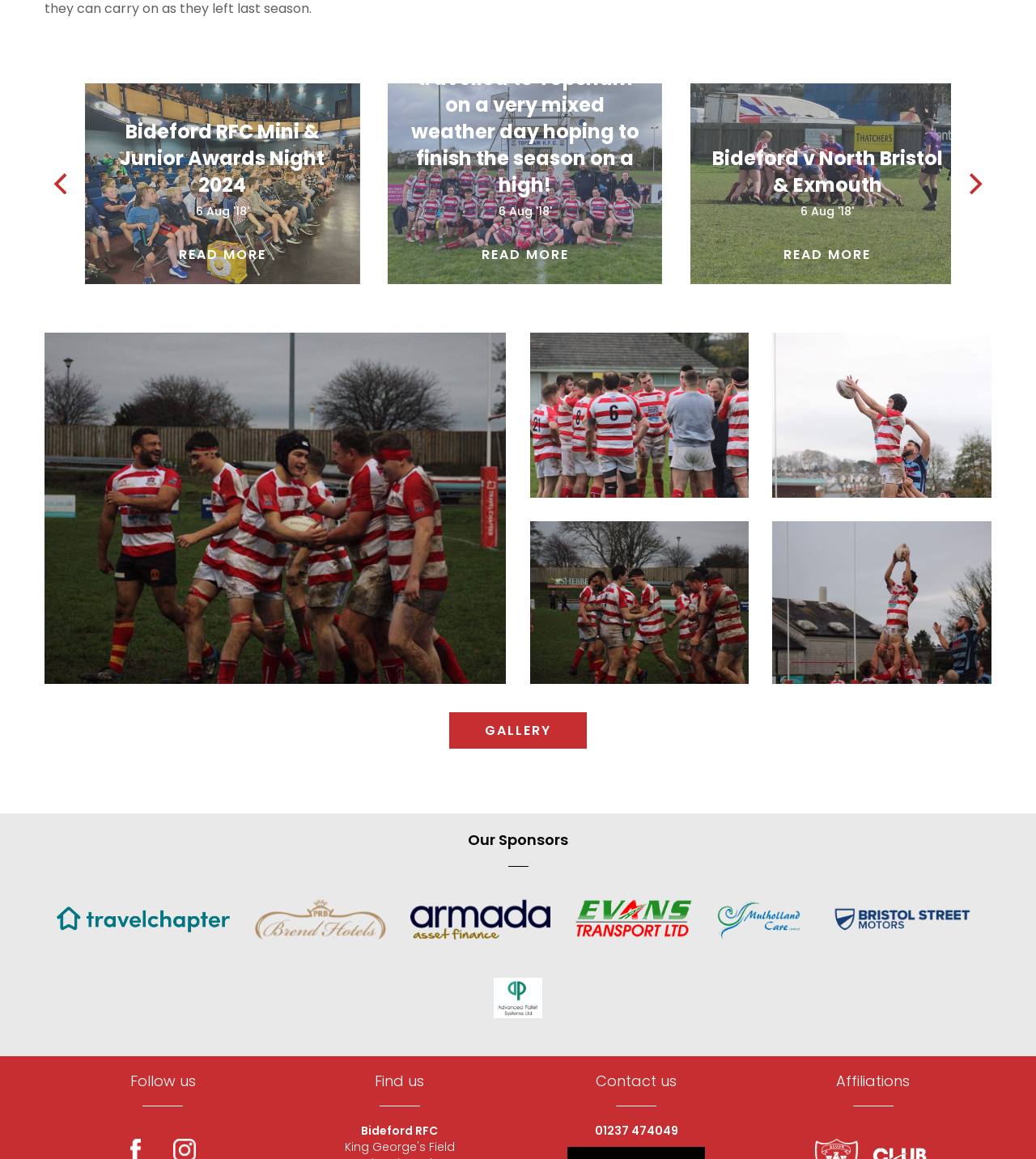What is the name of the rugby club?
Based on the visual details in the image, please answer the question thoroughly.

The name of the rugby club can be inferred from the StaticText element 'Bideford RFC' located at the bottom of the webpage.